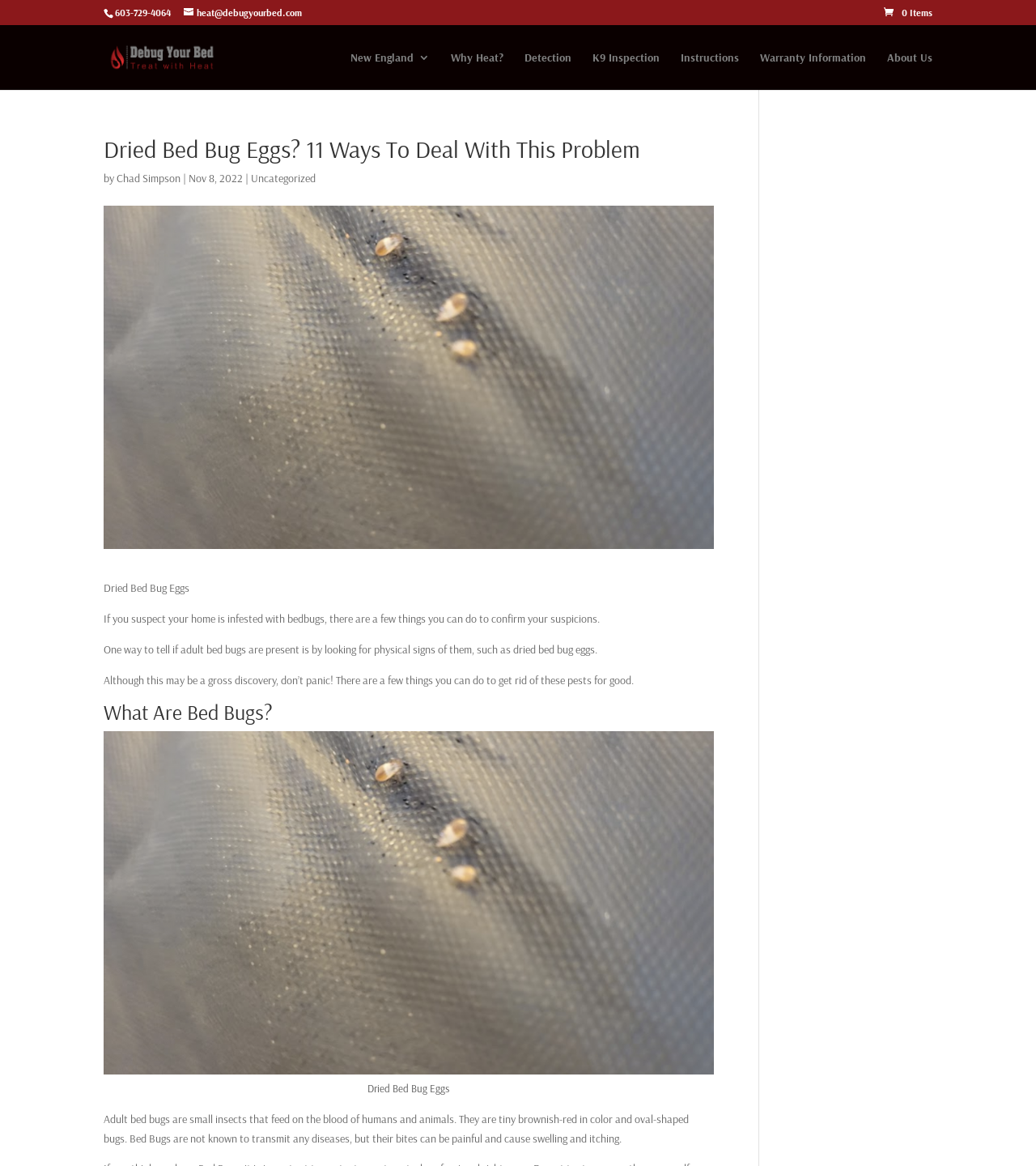Identify the bounding box coordinates for the UI element described as: "Instructions". The coordinates should be provided as four floats between 0 and 1: [left, top, right, bottom].

[0.657, 0.044, 0.713, 0.077]